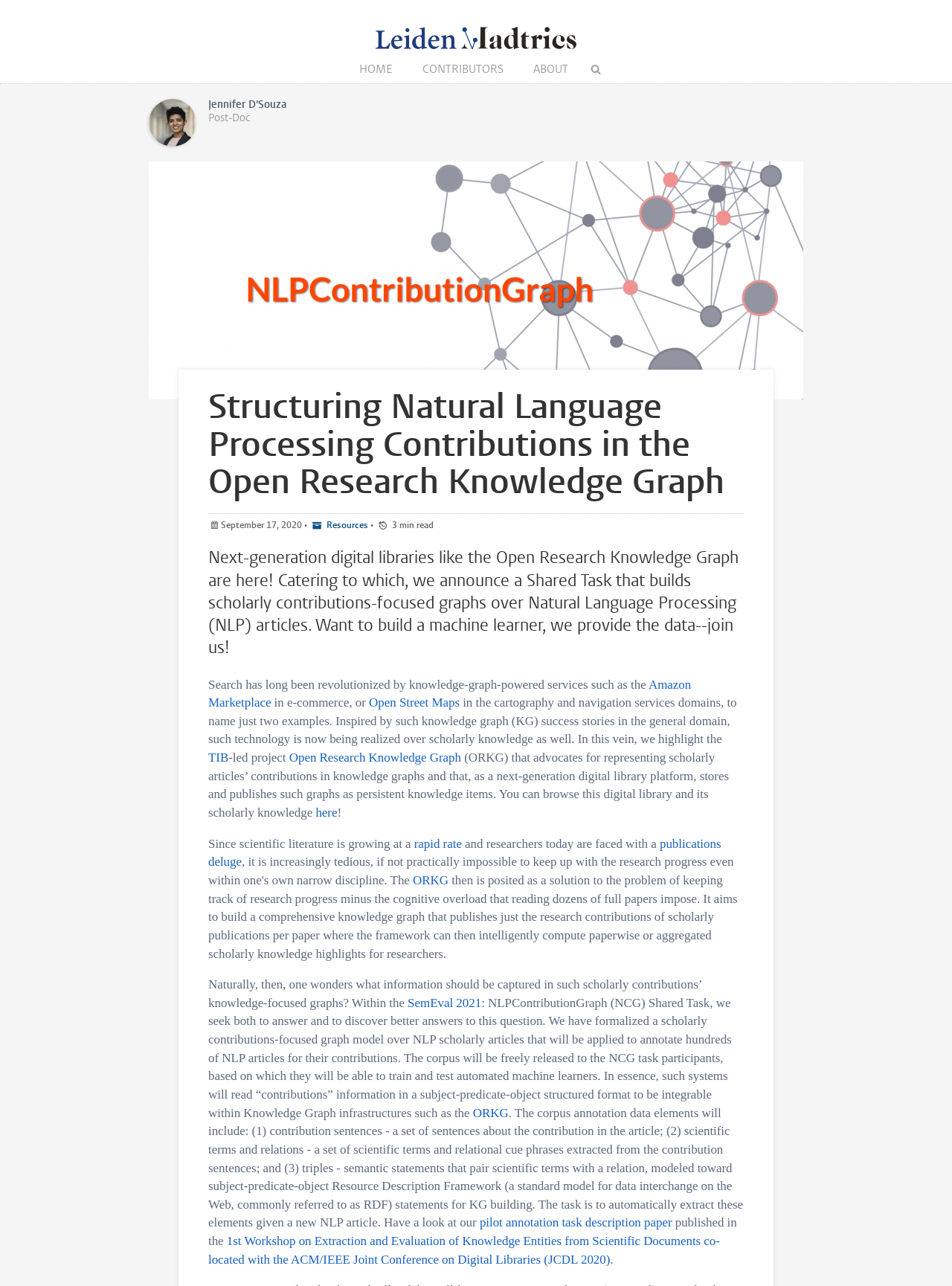What is the topic of the scholarly articles being annotated?
Kindly give a detailed and elaborate answer to the question.

I found the answer by reading the text that mentions 'Natural Language Processing (NLP) articles' and 'NLP scholarly articles', which suggests that the topic of the scholarly articles being annotated is Natural Language Processing.